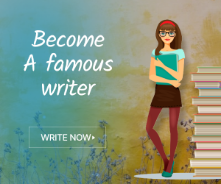Using the information shown in the image, answer the question with as much detail as possible: What is the call-to-action button text?

The advertisement prominently displays a call-to-action button at the bottom, which reads 'WRITE NOW', motivating potential writers to take the next step in their literary journey and start writing immediately.